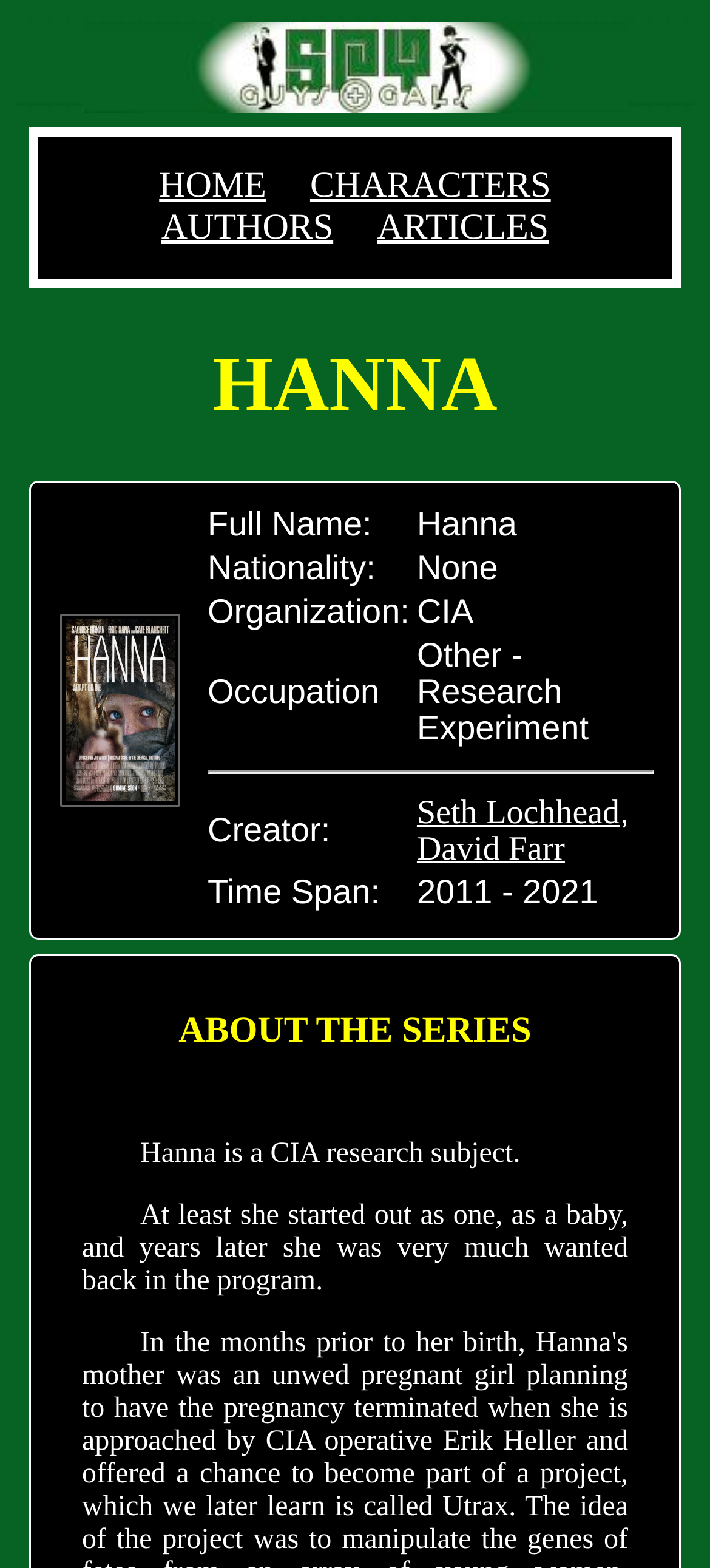Who created Hanna?
Please use the image to deliver a detailed and complete answer.

I found the answer by looking at the table that describes Hanna's details. In the row that starts with 'Creator:', the corresponding value is 'Seth Lochhead, David Farr', which are the names of the creators.